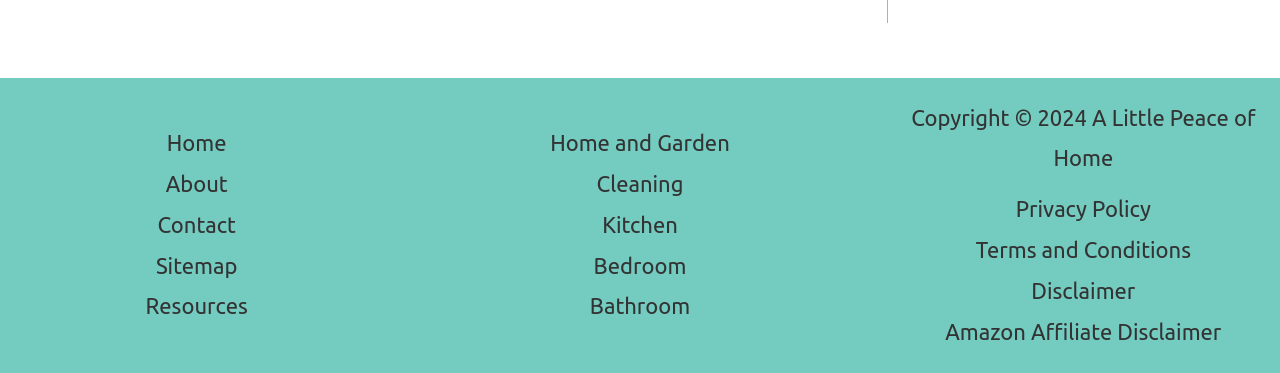Given the element description: "Privacy Policy", predict the bounding box coordinates of the UI element it refers to, using four float numbers between 0 and 1, i.e., [left, top, right, bottom].

[0.793, 0.526, 0.899, 0.593]